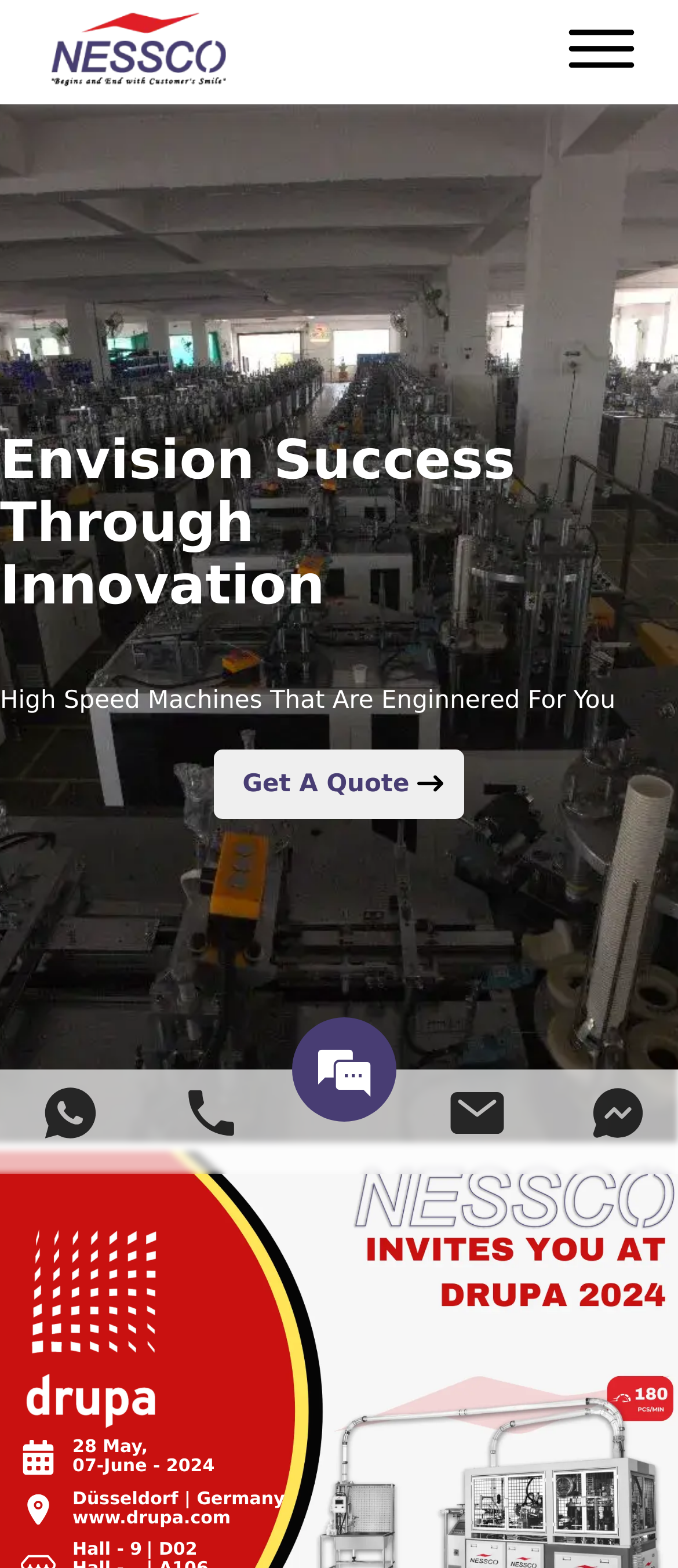Using the image as a reference, answer the following question in as much detail as possible:
What is the hall number of the Drupa event?

The hall number of the Drupa event is Hall - 9, which can be found in the text 'Hall - 9' at the bottom of the webpage, with the bounding box coordinates [0.107, 0.983, 0.21, 0.995].